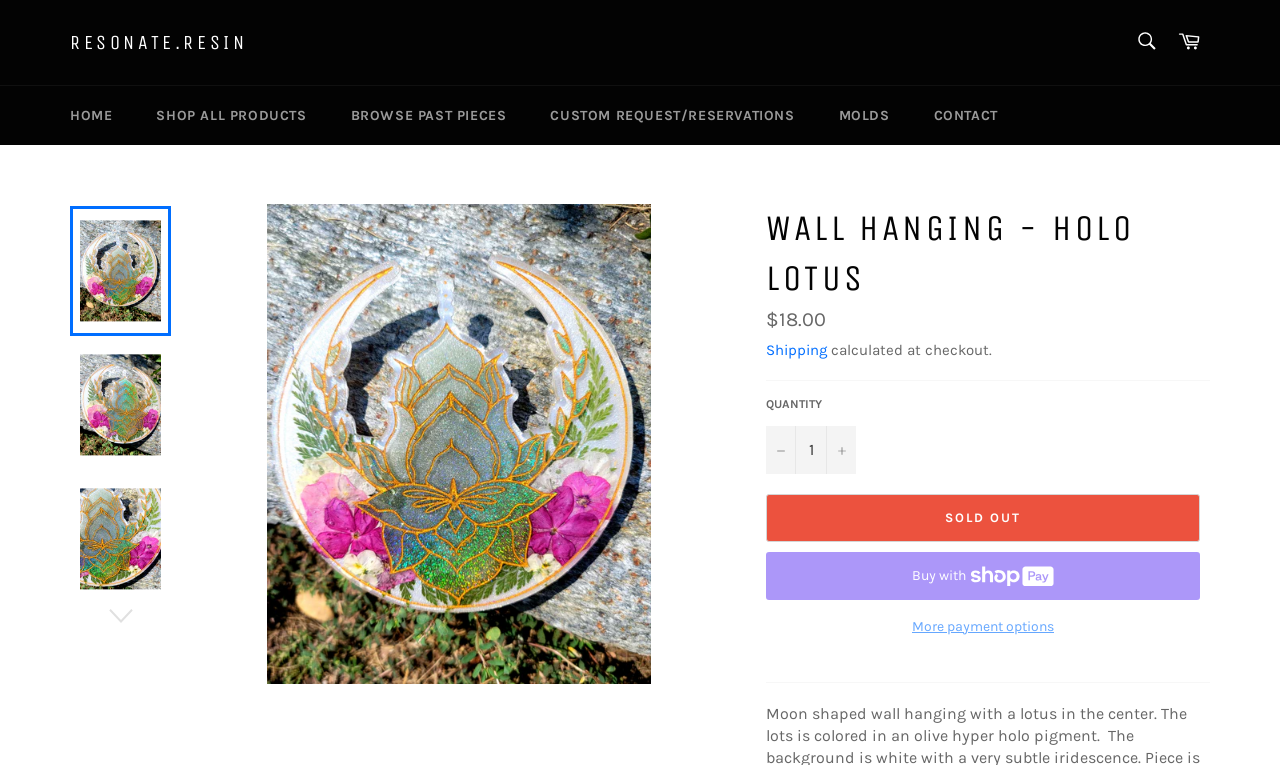Locate the bounding box coordinates of the element that should be clicked to execute the following instruction: "Increase item quantity by one".

[0.645, 0.557, 0.669, 0.619]